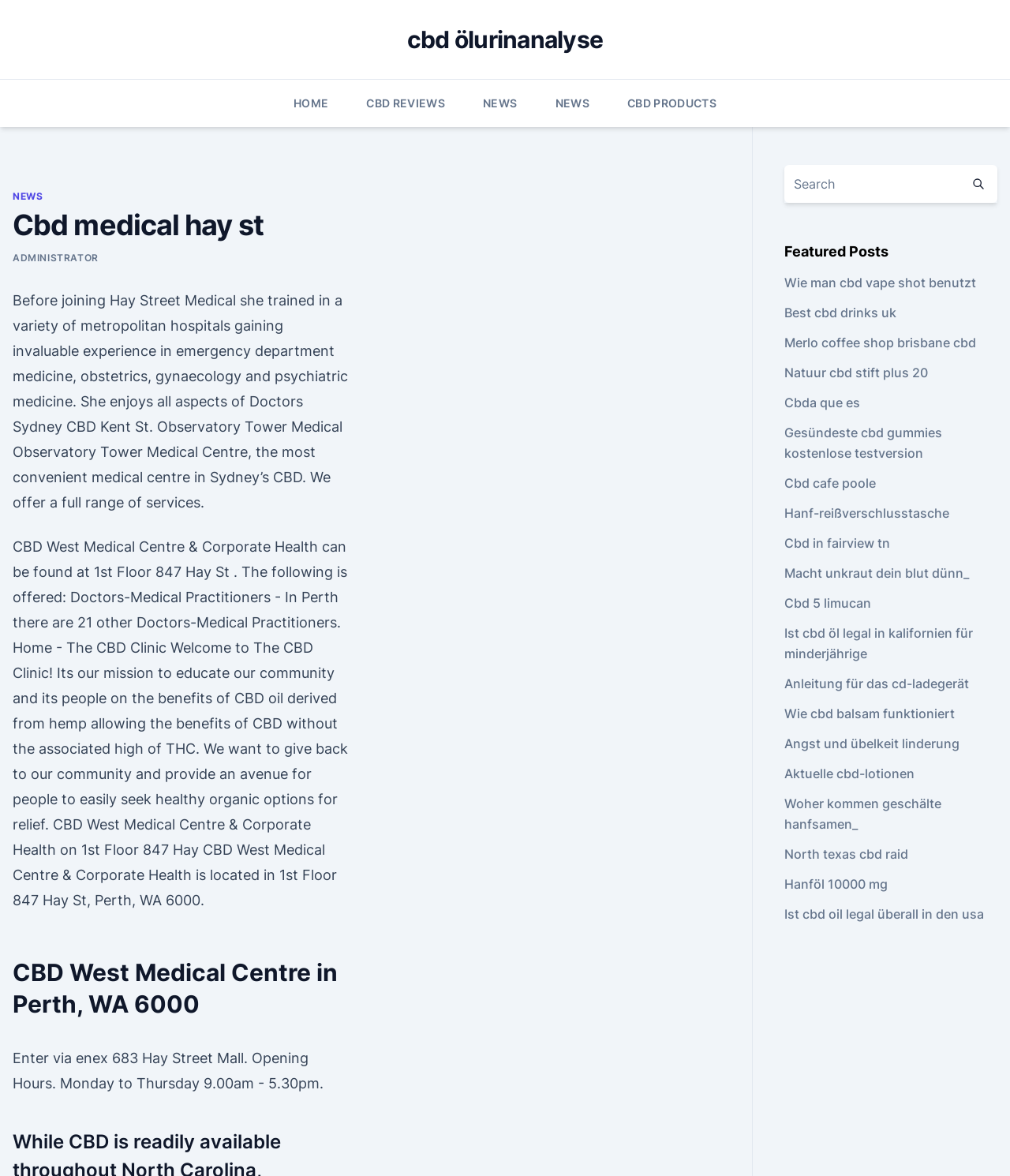Identify the bounding box coordinates of the clickable region necessary to fulfill the following instruction: "Read more about 'CBD West Medical Centre in Perth, WA 6000'". The bounding box coordinates should be four float numbers between 0 and 1, i.e., [left, top, right, bottom].

[0.012, 0.814, 0.347, 0.868]